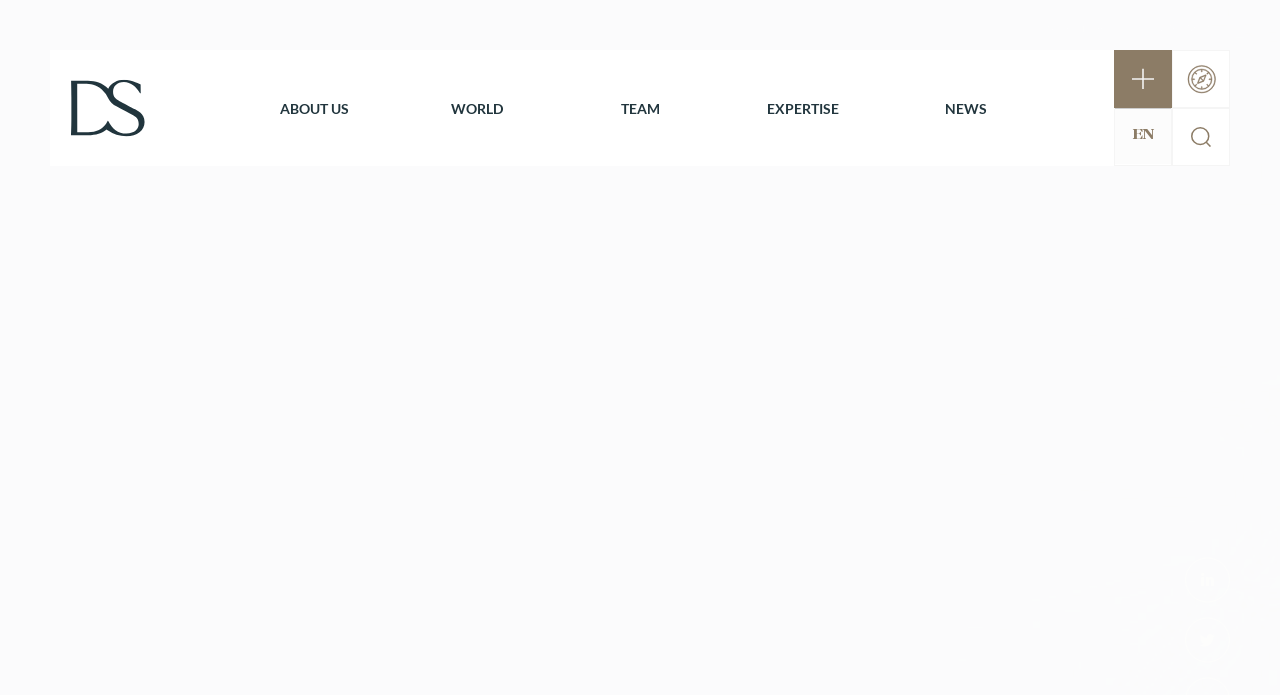Pinpoint the bounding box coordinates of the element you need to click to execute the following instruction: "Fill out the form". The bounding box should be represented by four float numbers between 0 and 1, in the format [left, top, right, bottom].

[0.079, 0.738, 0.379, 0.81]